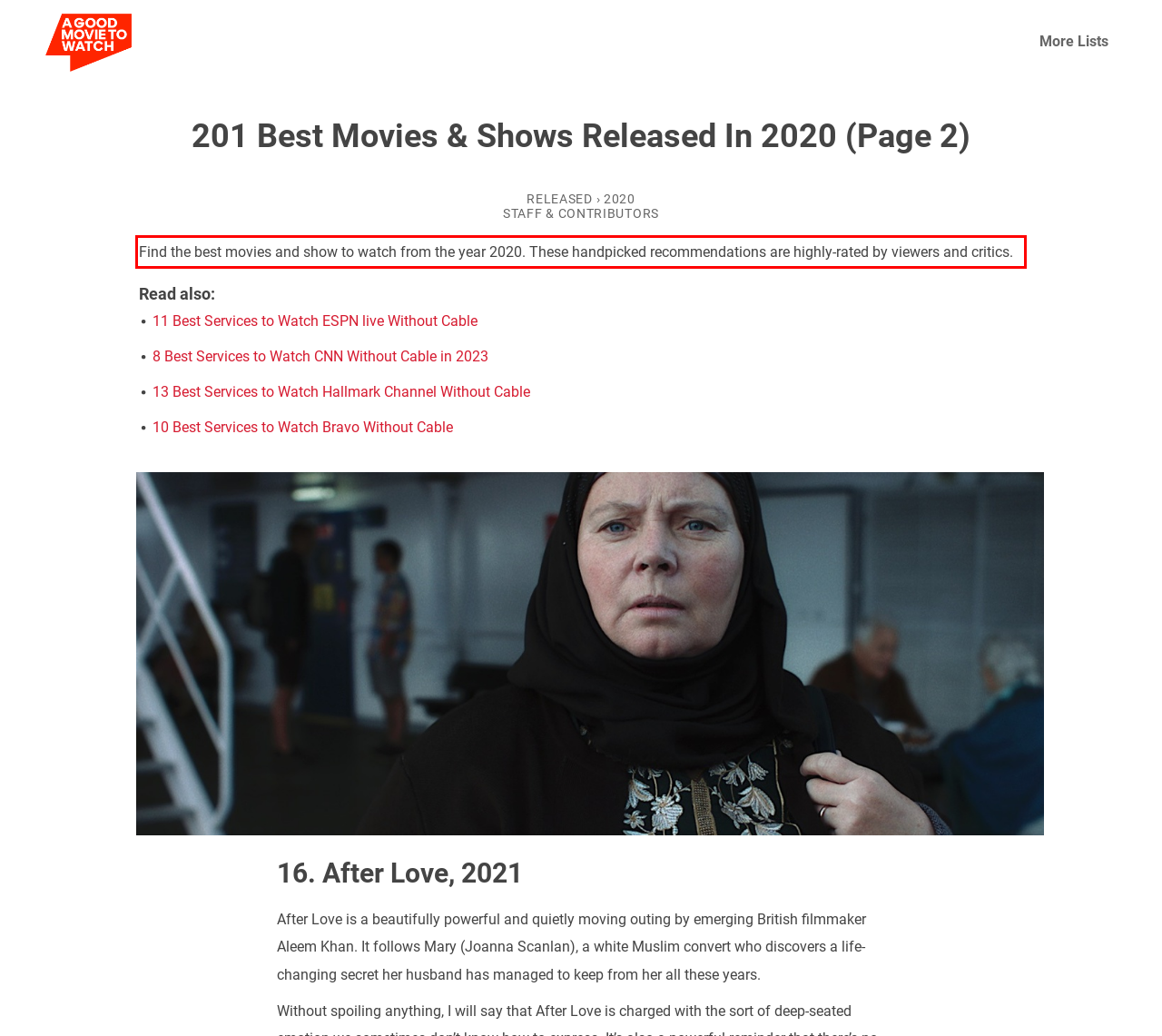You have a webpage screenshot with a red rectangle surrounding a UI element. Extract the text content from within this red bounding box.

Find the best movies and show to watch from the year 2020. These handpicked recommendations are highly-rated by viewers and critics.